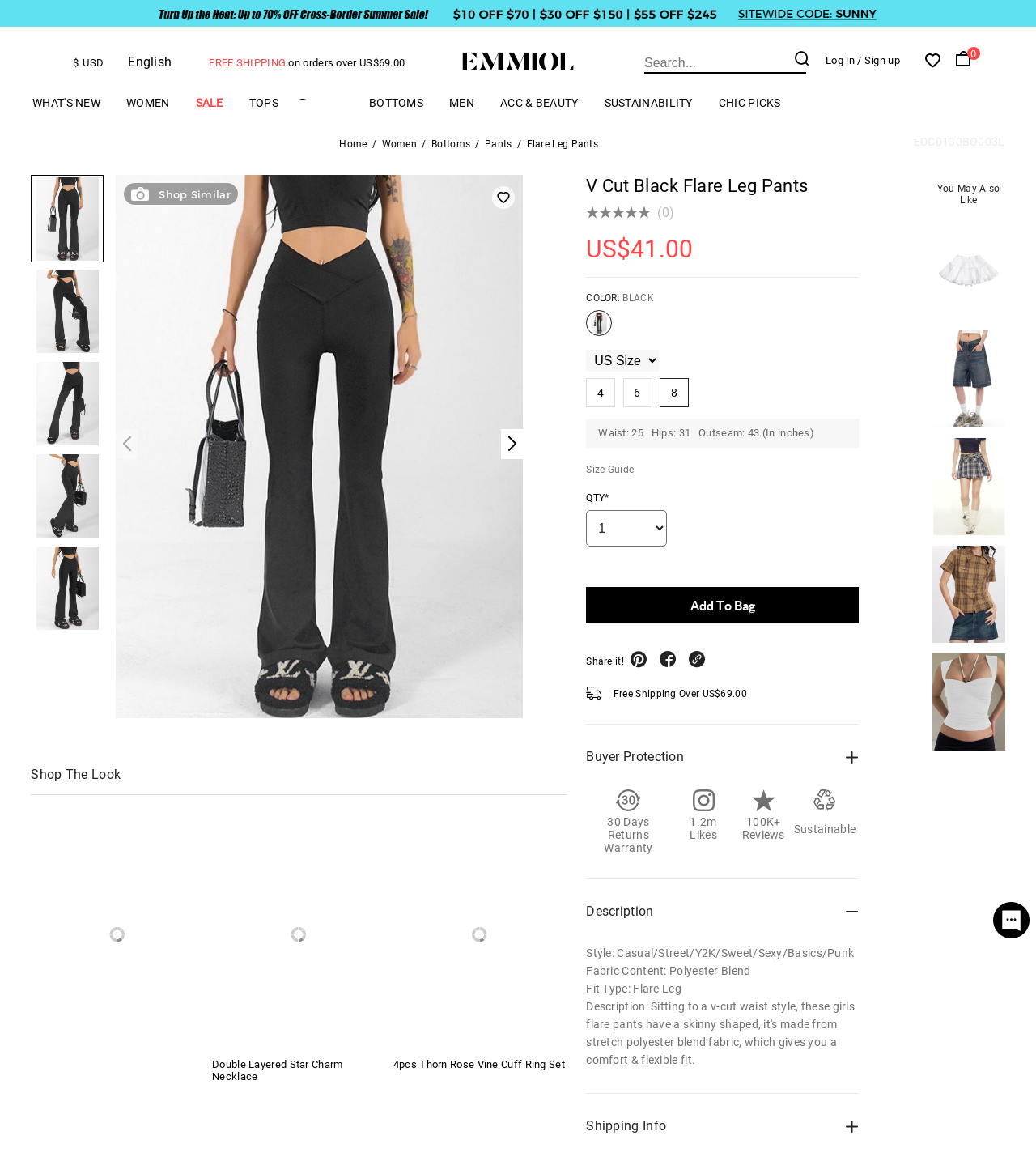Identify the webpage's primary heading and generate its text.

V Cut Black Flare Leg Pants